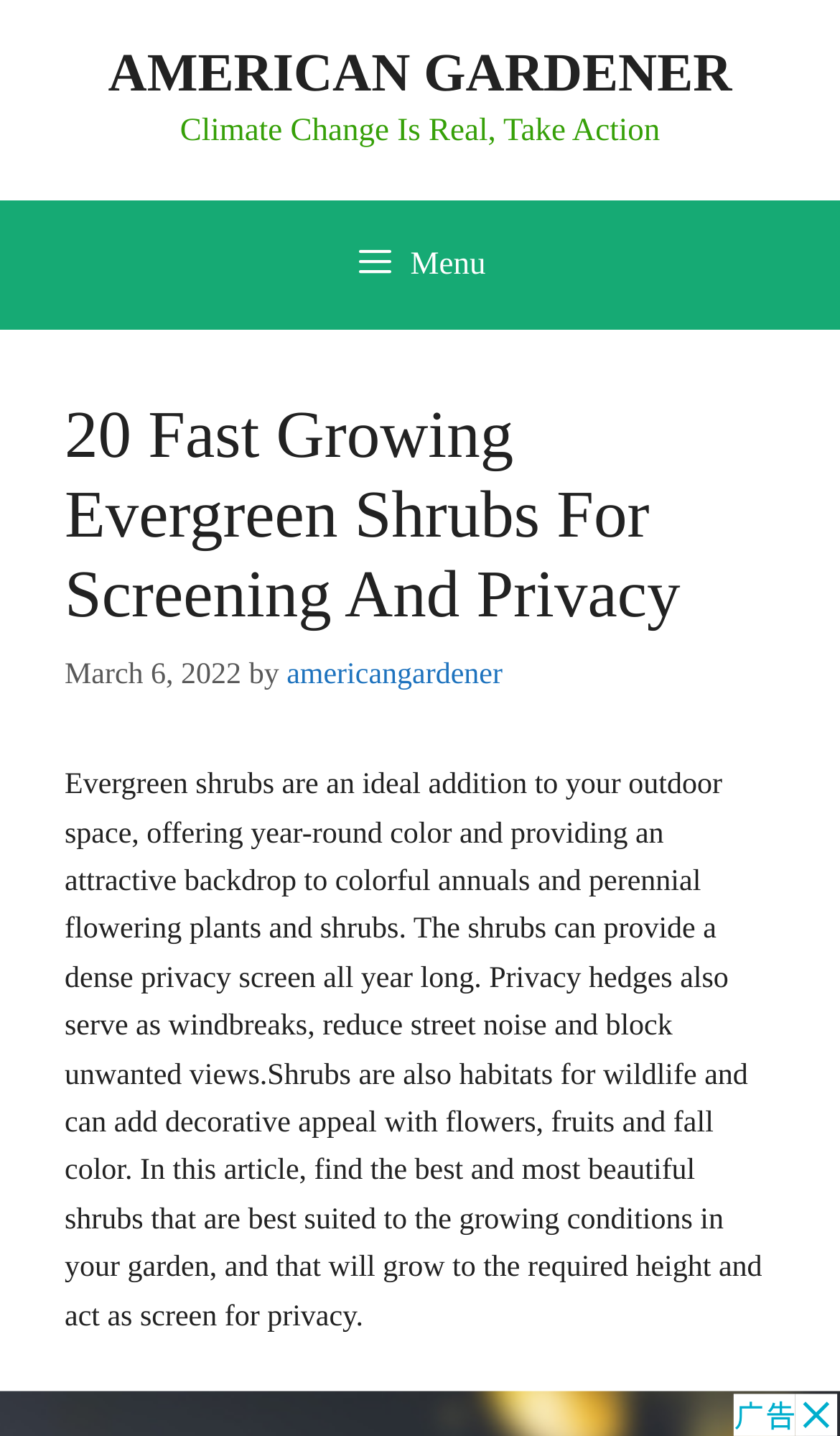Respond to the question below with a single word or phrase:
Who is the author of the article?

americangardener